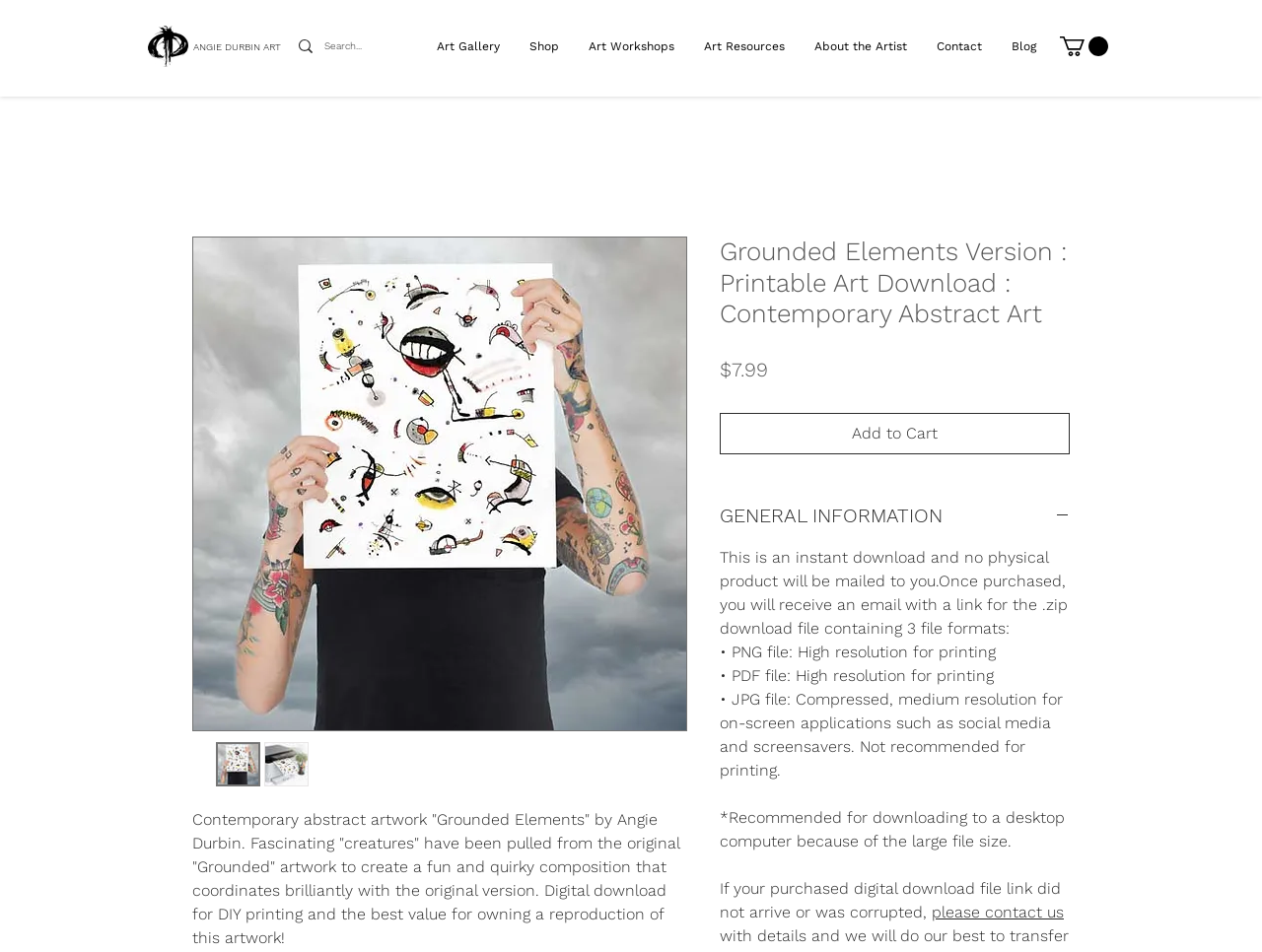What is the recommended device for downloading the digital file?
Please give a detailed and elaborate answer to the question based on the image.

The answer can be found by reading the static text '*Recommended for downloading to a desktop computer because of the large file size.' which suggests that a desktop computer is the recommended device for downloading the digital file.